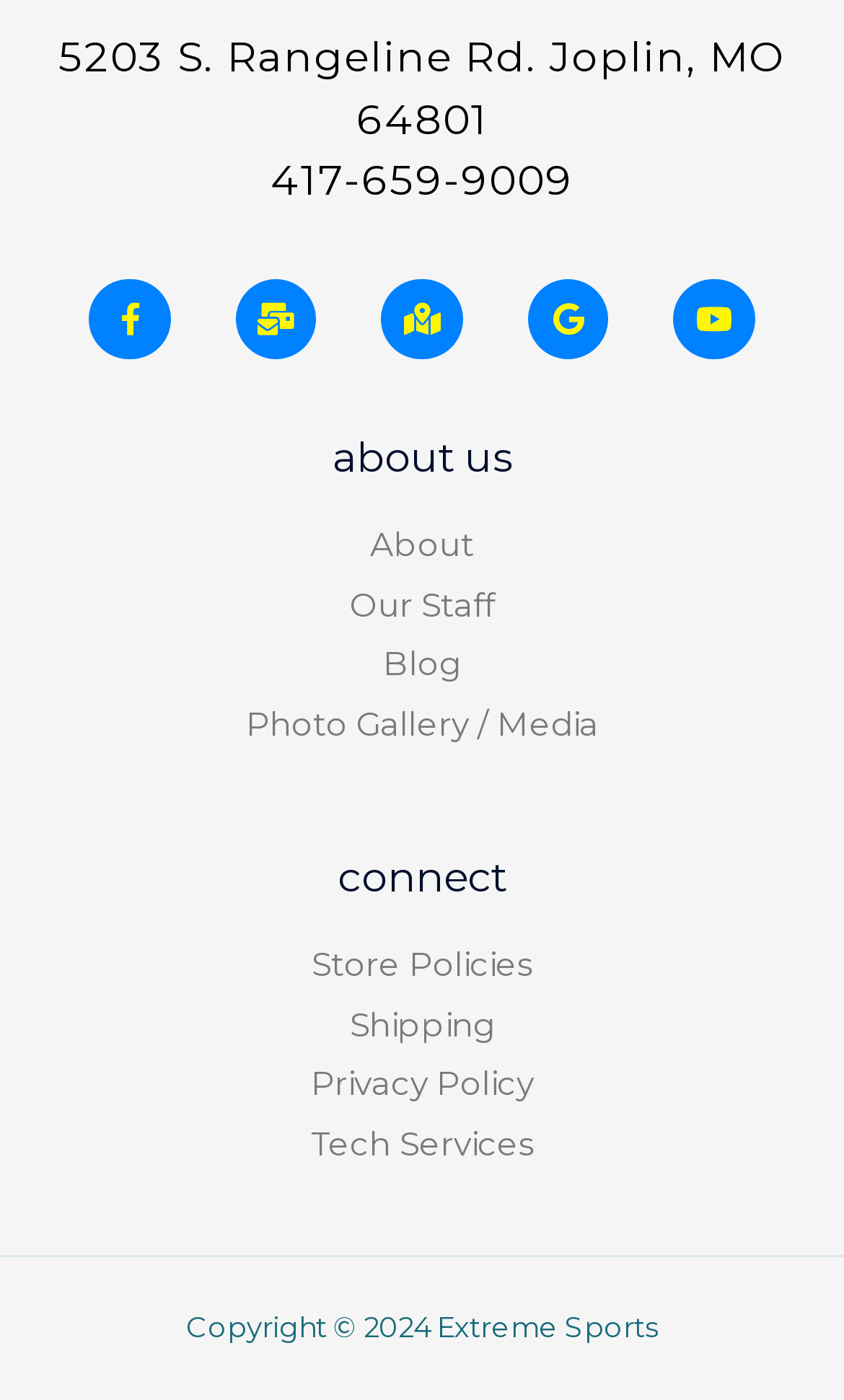Please find the bounding box coordinates of the element that must be clicked to perform the given instruction: "Check store policies". The coordinates should be four float numbers from 0 to 1, i.e., [left, top, right, bottom].

[0.051, 0.673, 0.949, 0.708]